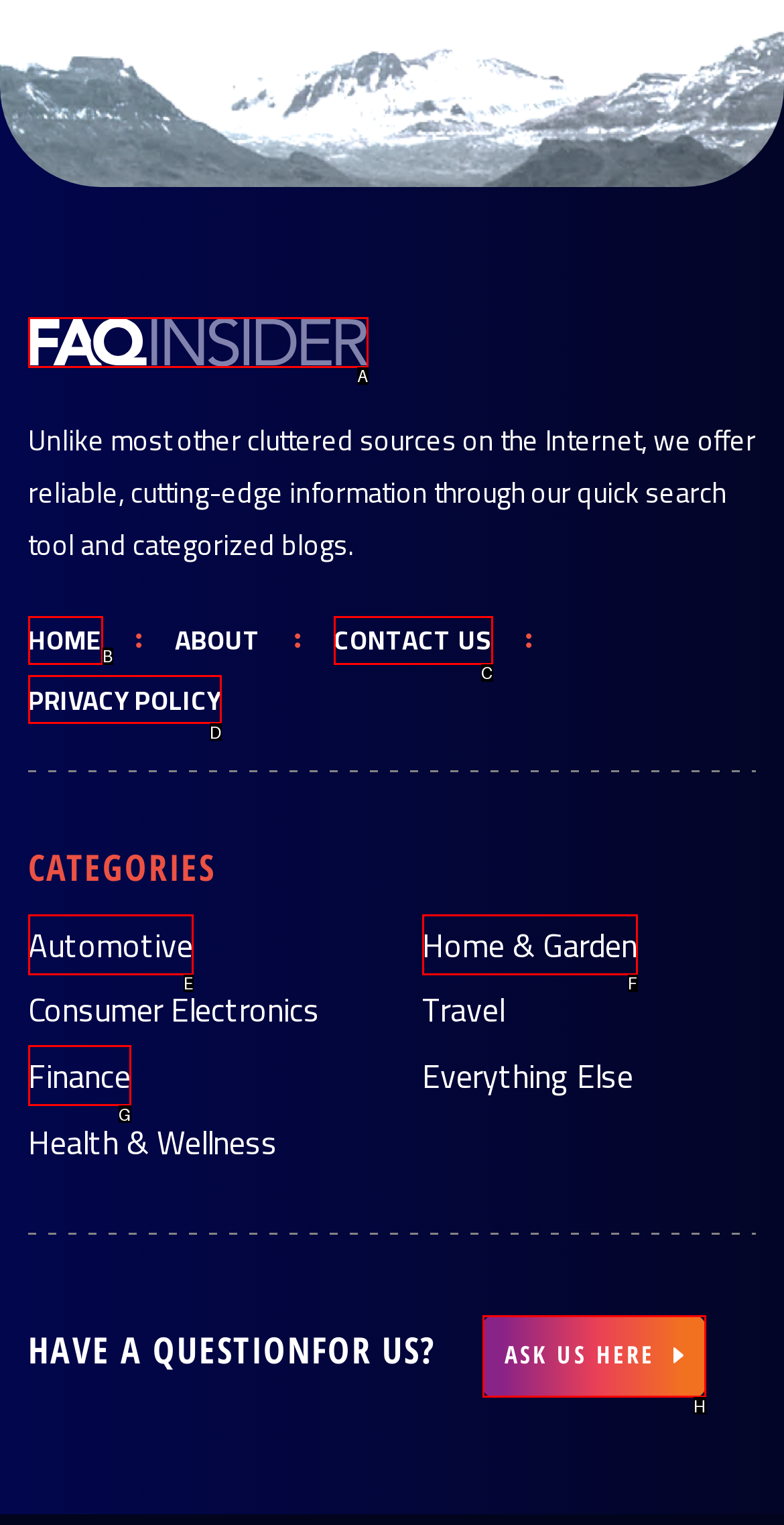Select the HTML element that matches the description: Privacy Policy
Respond with the letter of the correct choice from the given options directly.

D